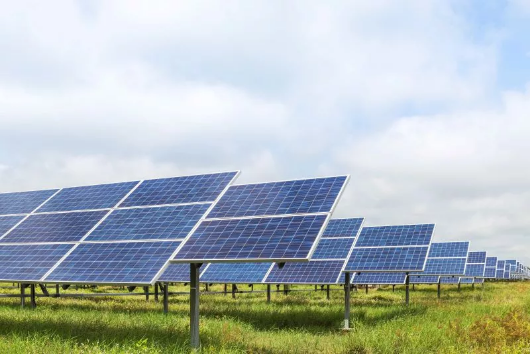Please respond in a single word or phrase: 
What is the color of the solar cells?

Sleek blue